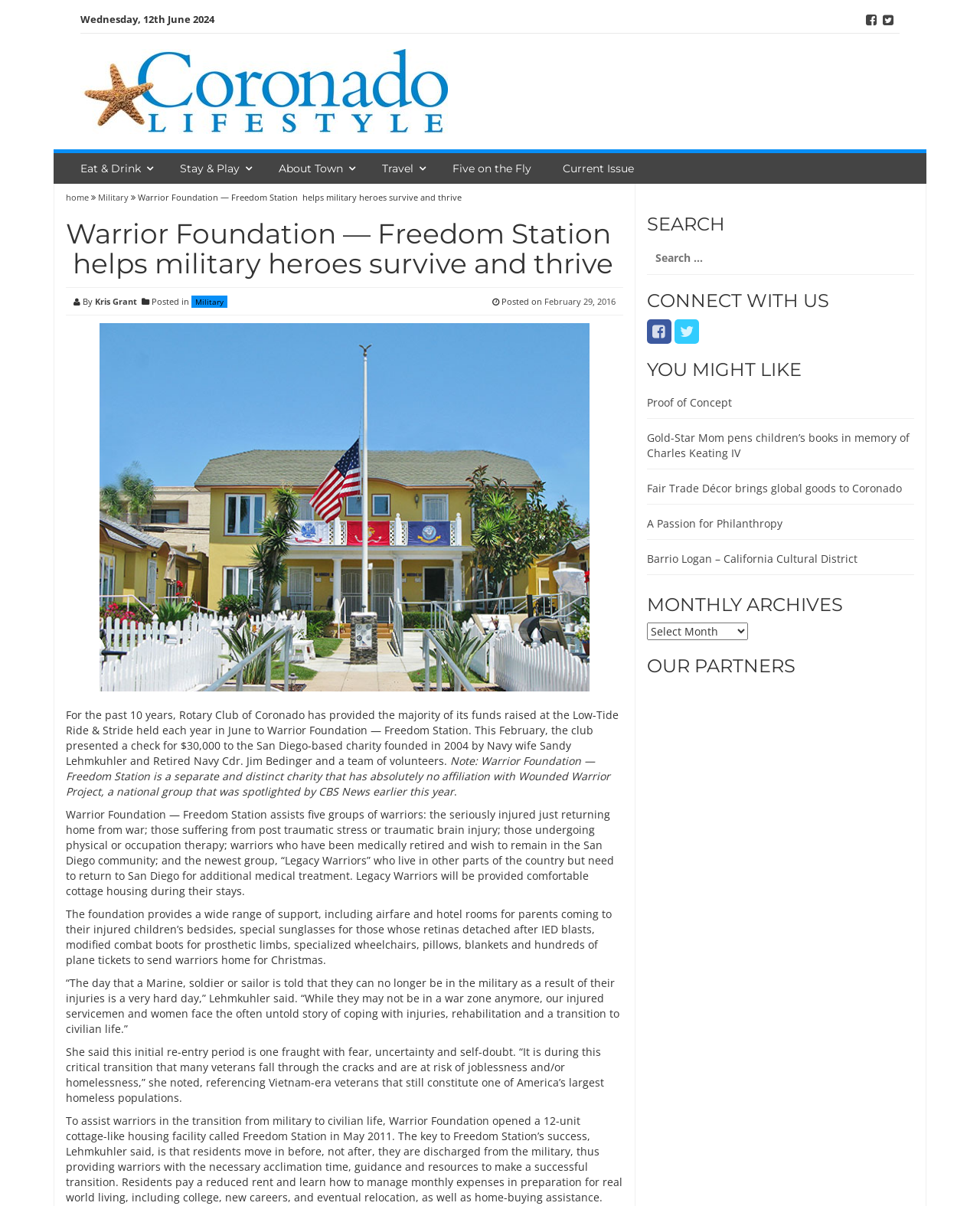What is the name of the charity mentioned in the article?
From the screenshot, supply a one-word or short-phrase answer.

Warrior Foundation — Freedom Station